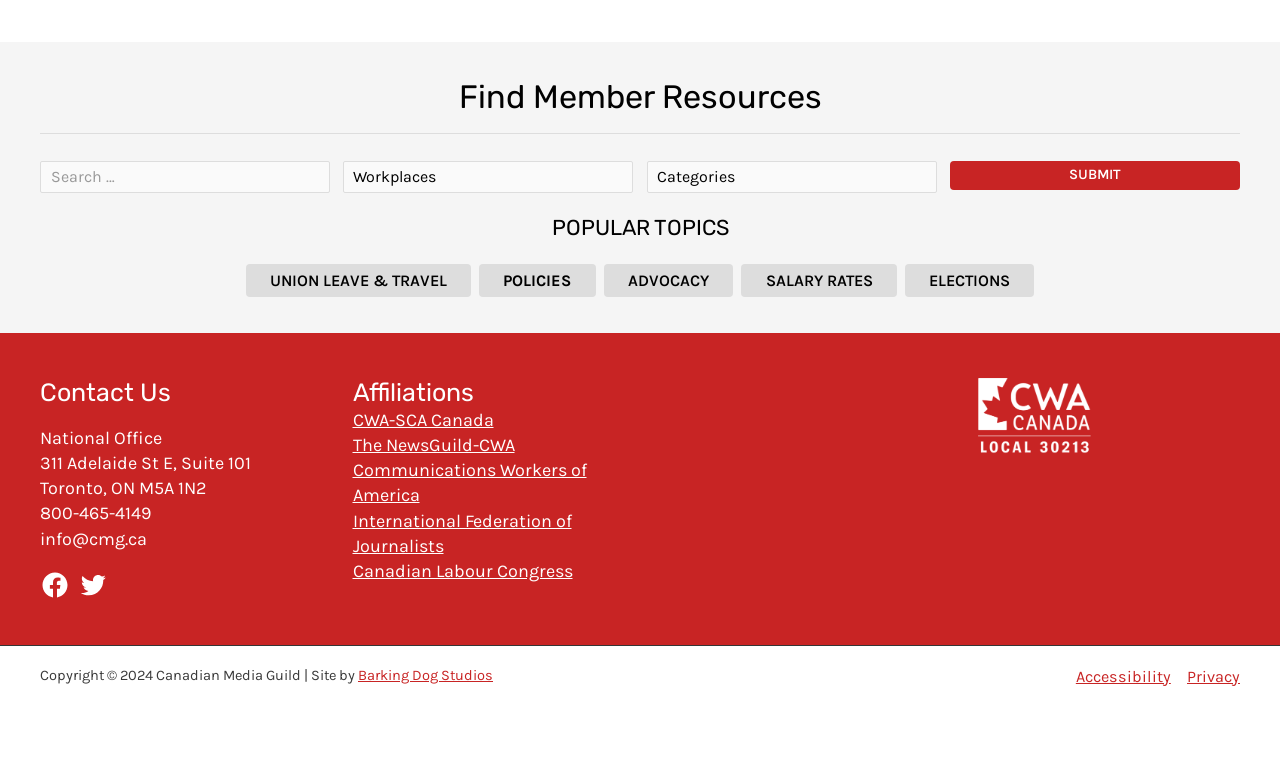Look at the image and write a detailed answer to the question: 
What is the copyright year mentioned at the bottom of the page?

The copyright information at the bottom of the page mentions 'Copyright © 2024 Canadian Media Guild', indicating that the copyright year is 2024.